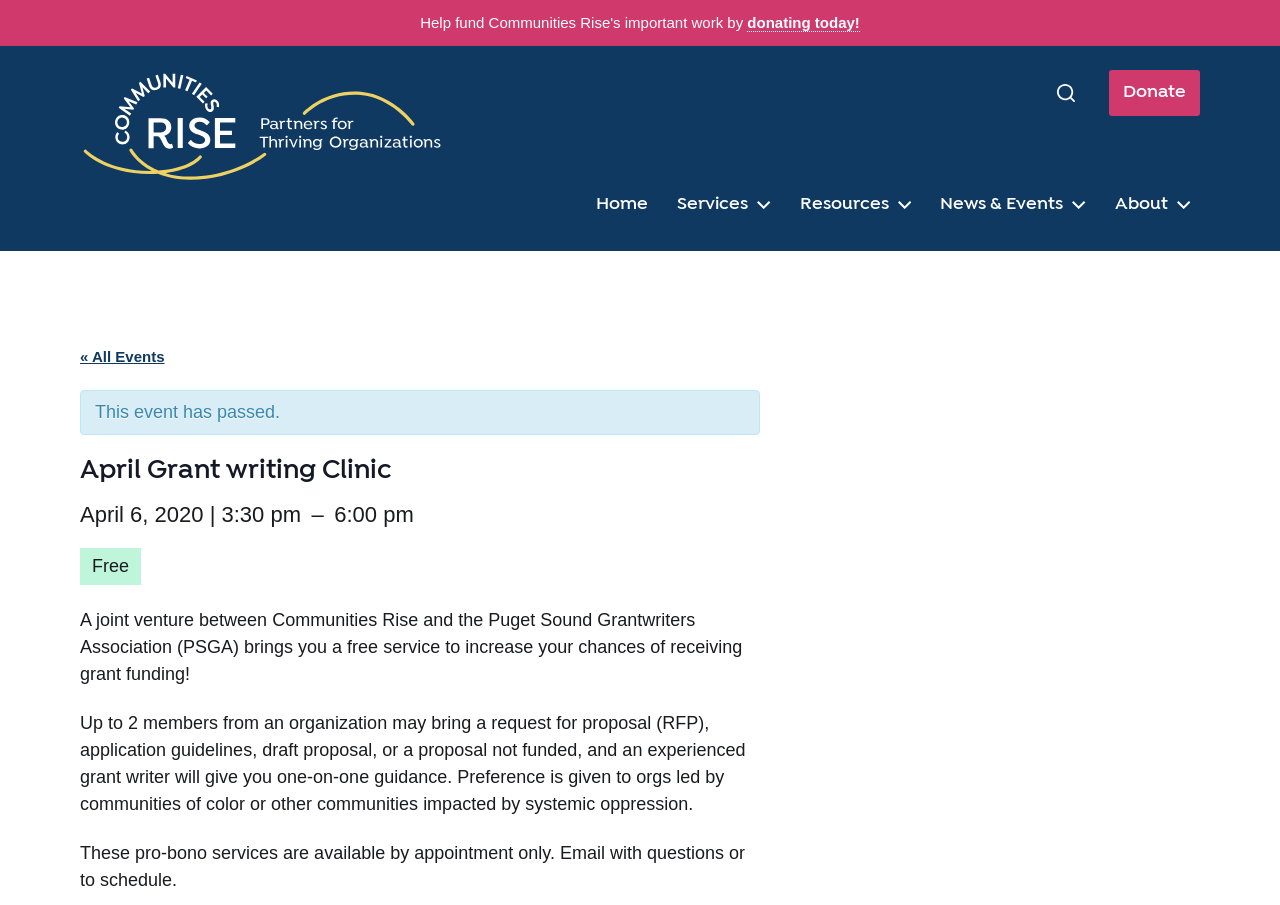Please determine the headline of the webpage and provide its content.

April Grant writing Clinic